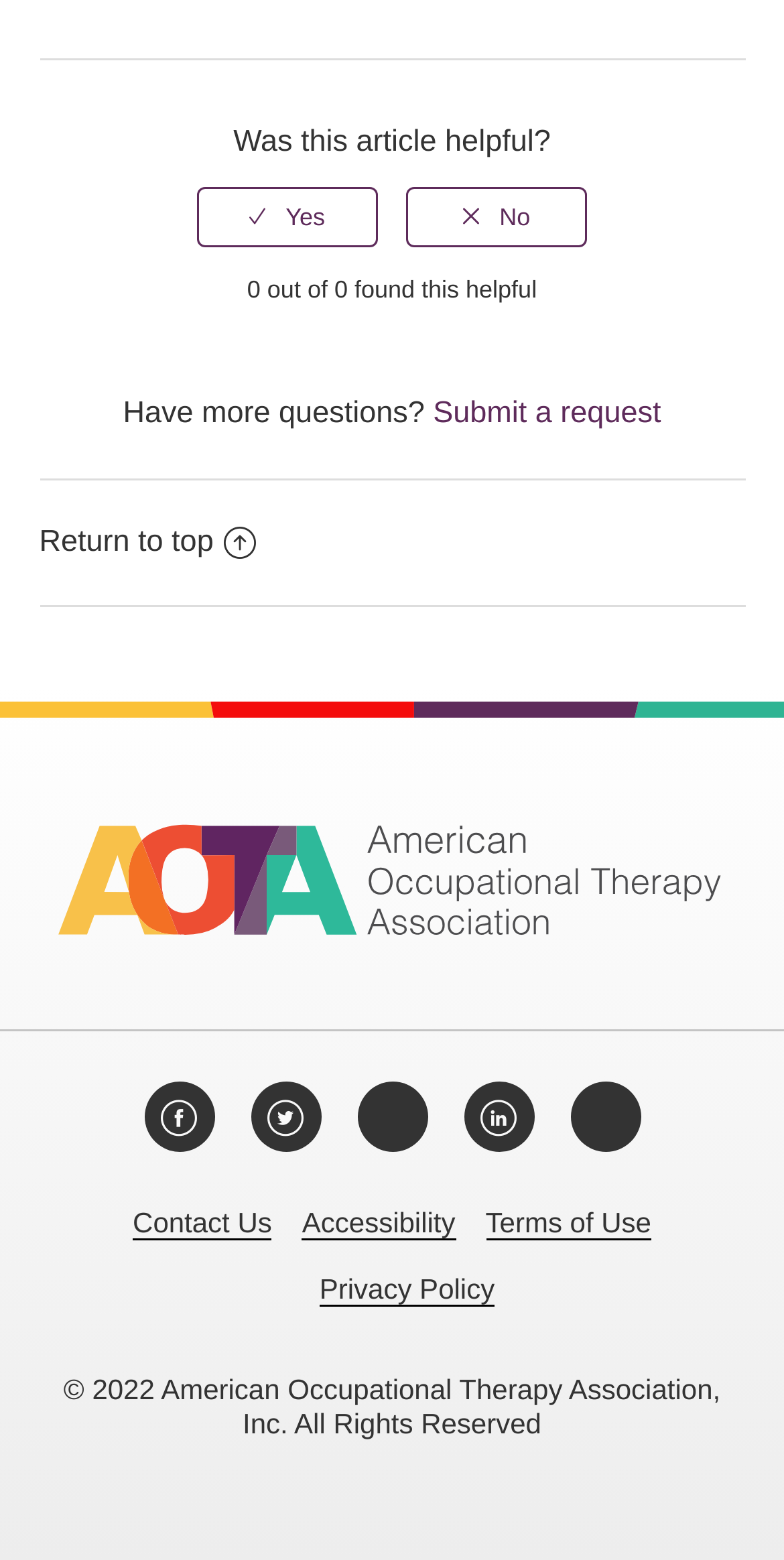How many social media links are available?
Please provide a single word or phrase answer based on the image.

5